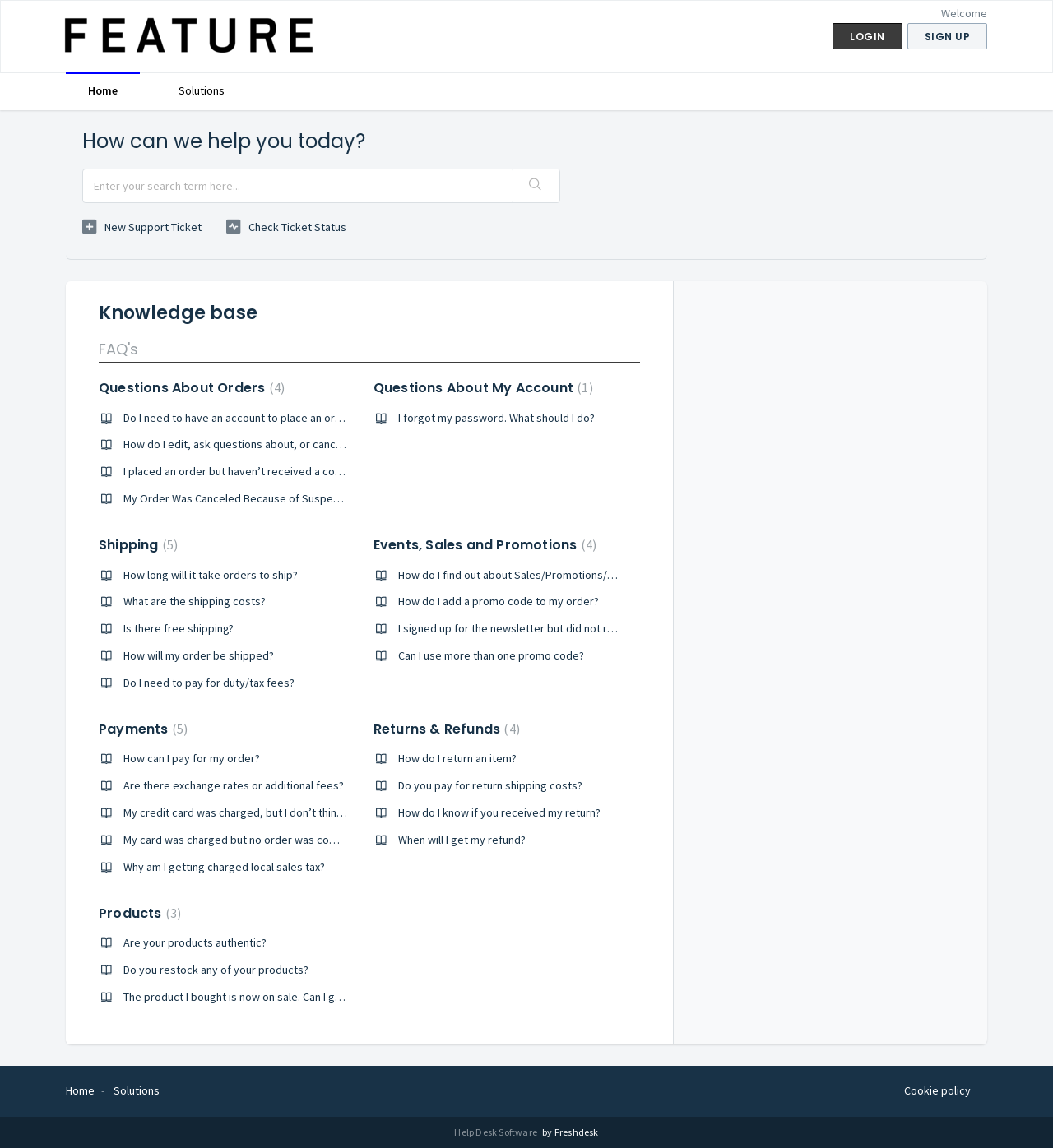Answer the question using only a single word or phrase: 
What is the purpose of the 'New Support Ticket' button?

To submit a new ticket